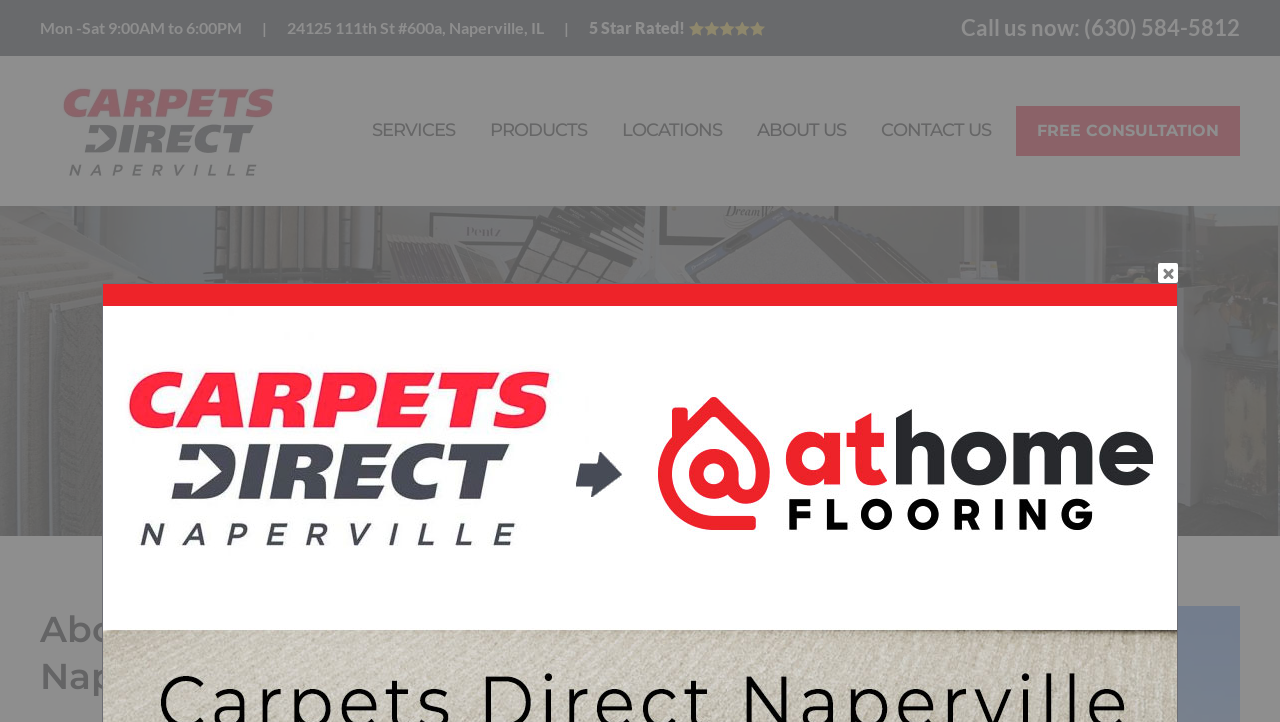Explain the webpage's design and content in an elaborate manner.

Here is the detailed description of the webpage:

At the top left of the page, there is a link to "Skip to main content". Next to it, there are three lines of text: "Mon -Sat 9:00AM to 6:00PM", "|", and "24125 111th St #600a, Naperville, IL", which appear to be the business hours and address of Carpets Direct Naperville. 

To the right of these text lines, there is a link "5 Star Rated!" accompanied by a small image. Below this, there is a call-to-action text "Call us now:" followed by a phone number "(630) 584-5812" which is a clickable link.

On the top navigation bar, there are several buttons and links, including "SERVICES", "PRODUCTS", "LOCATIONS", "ABOUT US", "CONTACT US", and "FREE CONSULTATION". The "ABOUT US" button is currently selected, as indicated by the focus on the "Root Element 'About Us - Carpets Direct'".

Below the navigation bar, there are two headings: "About Us" and "About Carpets Direct Naperville". The latter appears to be a more detailed title about the company.

At the top right corner of the page, there is a small "Close" button, likely used to close a popup or modal window.

Overall, this webpage appears to be the "About Us" page of Carpets Direct Naperville, providing information about the company's business hours, address, and services.